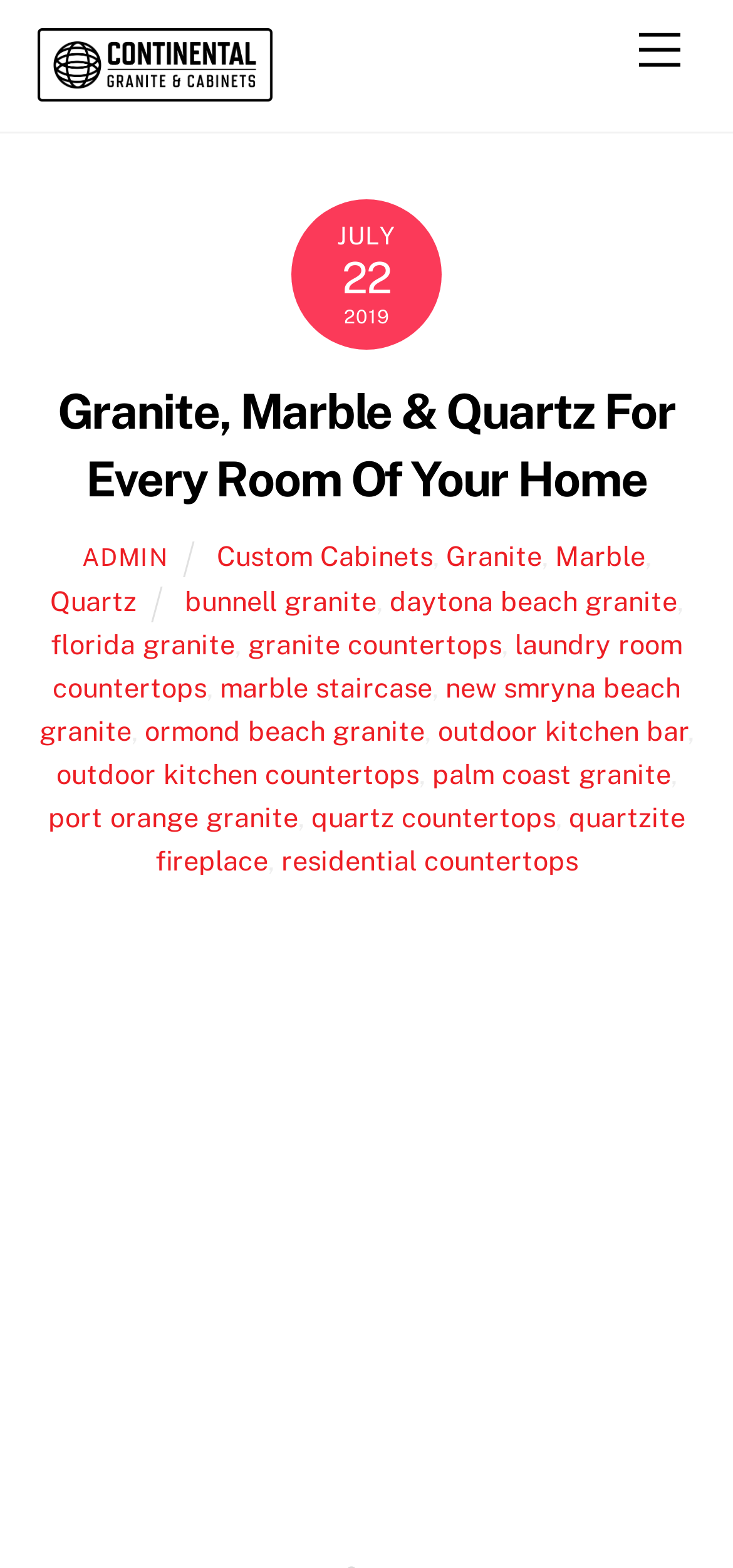Please answer the following question using a single word or phrase: 
How many links are there under the heading 'Granite, Marble & Quartz For Every Room Of Your Home'?

14